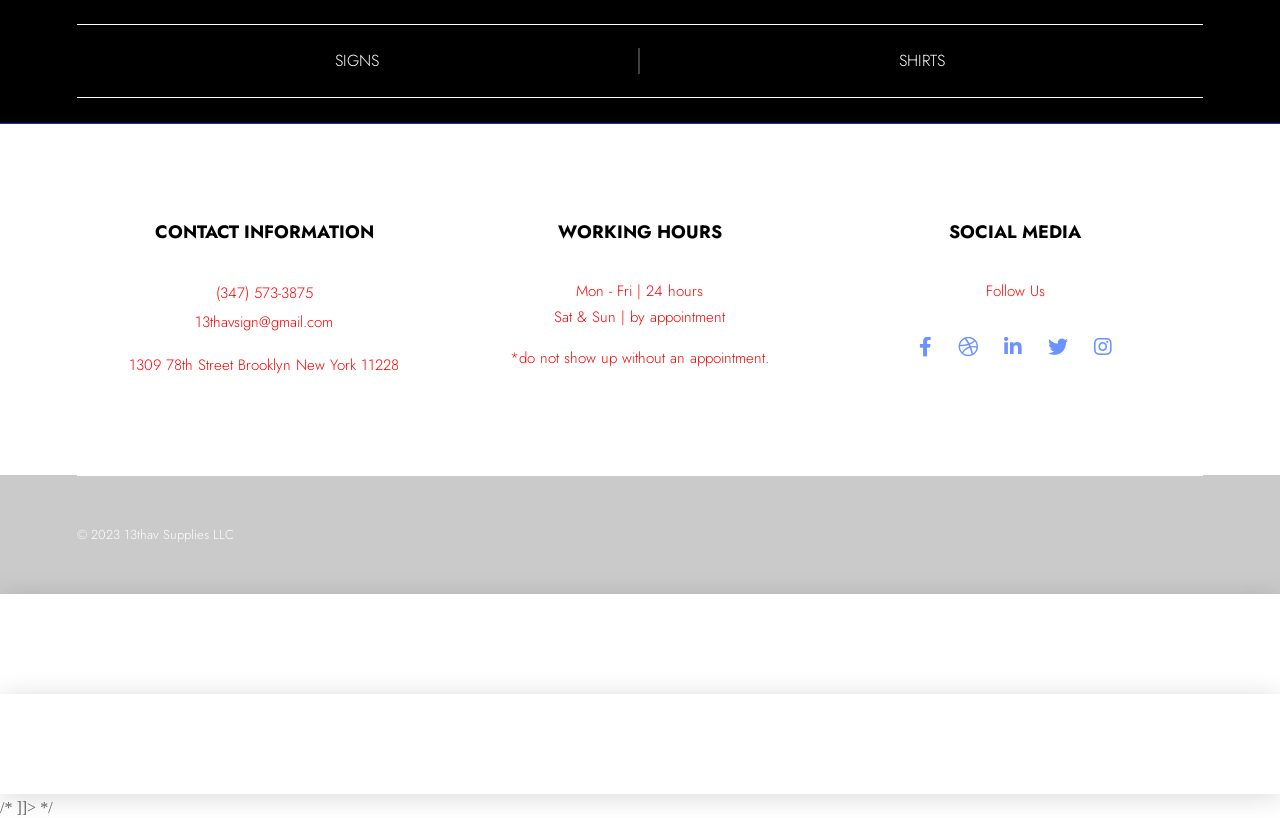Please identify the bounding box coordinates of where to click in order to follow the instruction: "Click on SIGNS".

[0.06, 0.059, 0.5, 0.09]